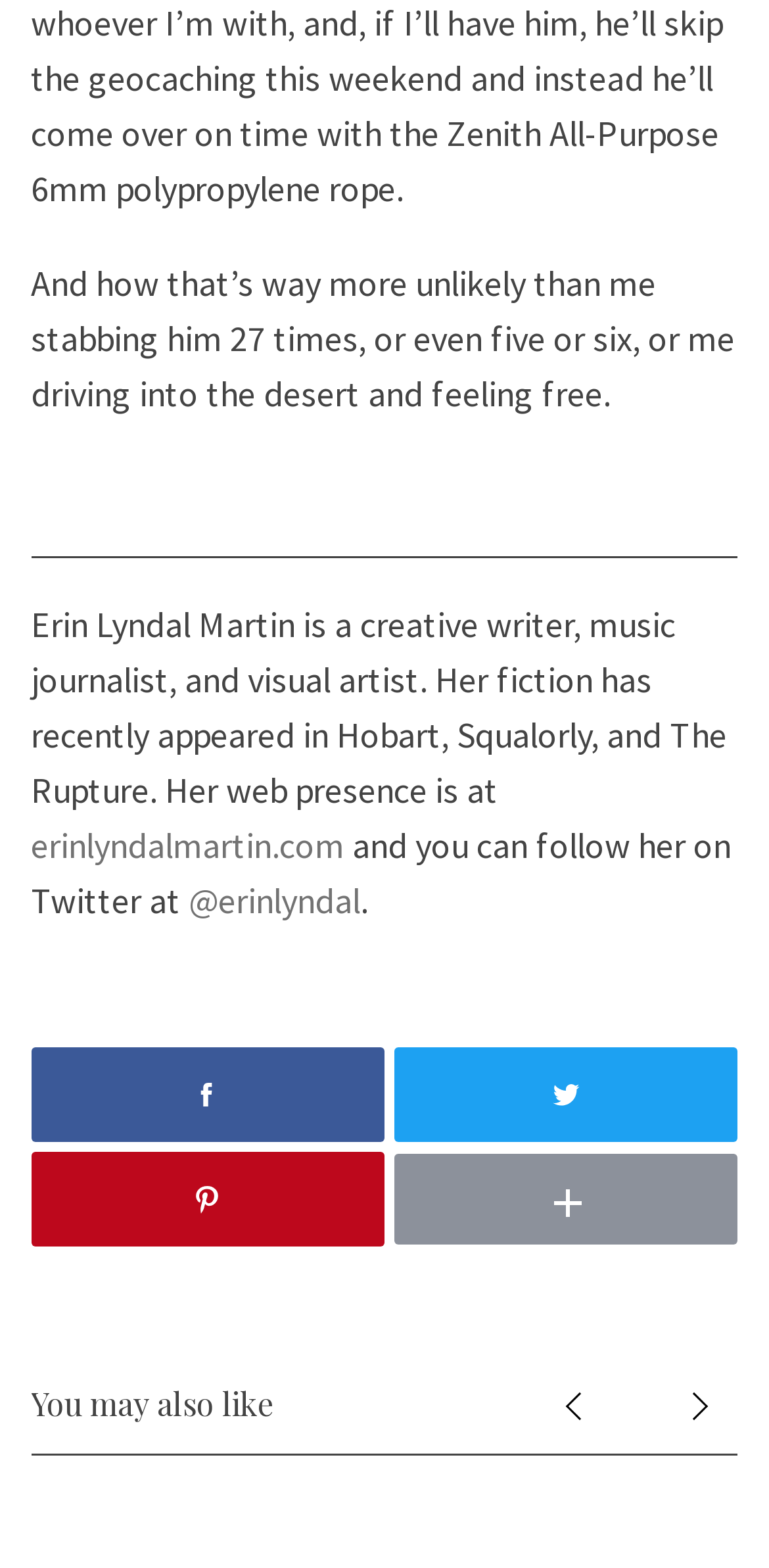How many links are there in the 'You may also like' section?
Please describe in detail the information shown in the image to answer the question.

There are two links in the 'You may also like' section, which are located below the heading element with the text 'You may also like'.